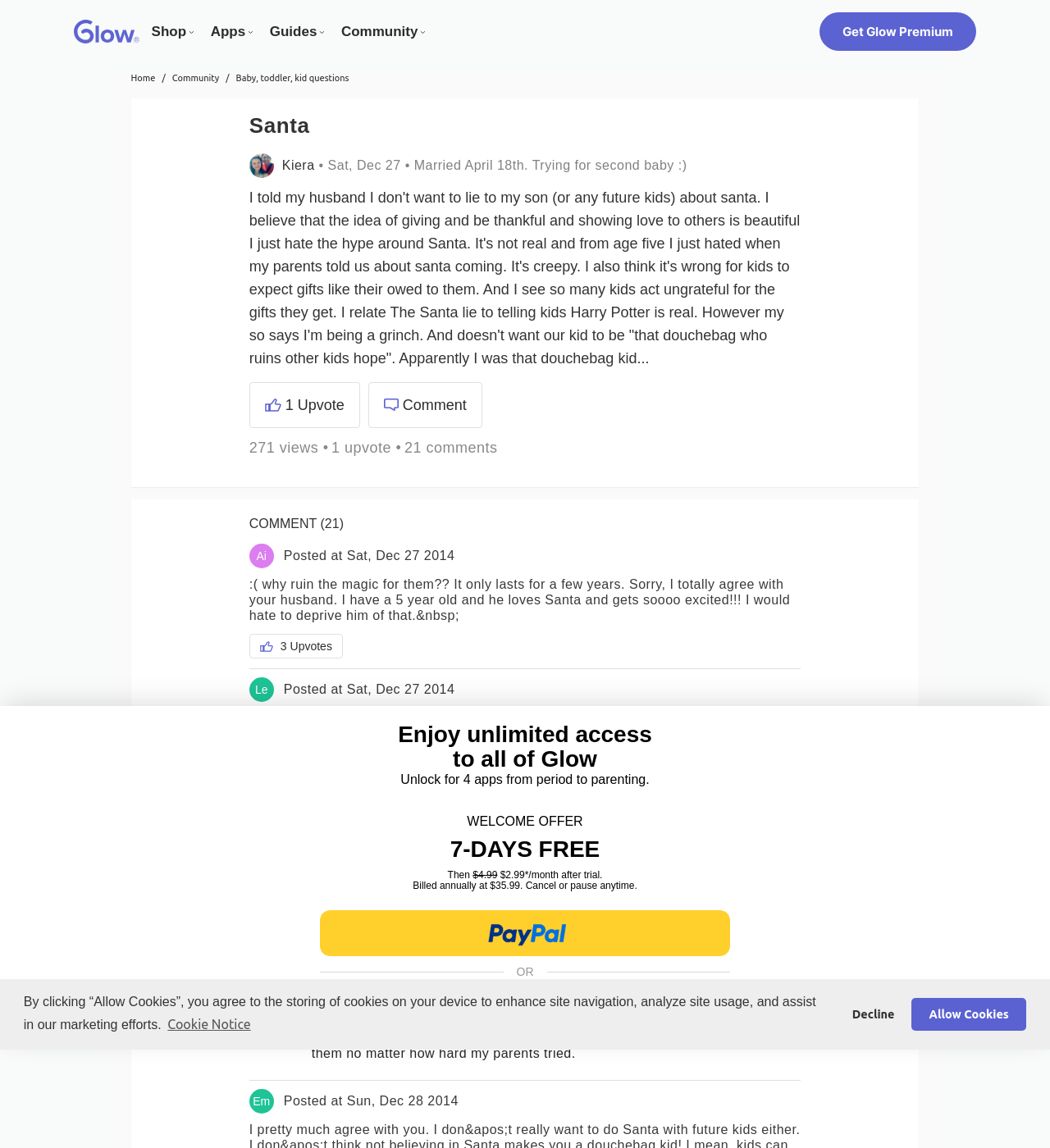Find the bounding box coordinates of the element's region that should be clicked in order to follow the given instruction: "Click the 'Community' link". The coordinates should consist of four float numbers between 0 and 1, i.e., [left, top, right, bottom].

[0.164, 0.064, 0.209, 0.072]